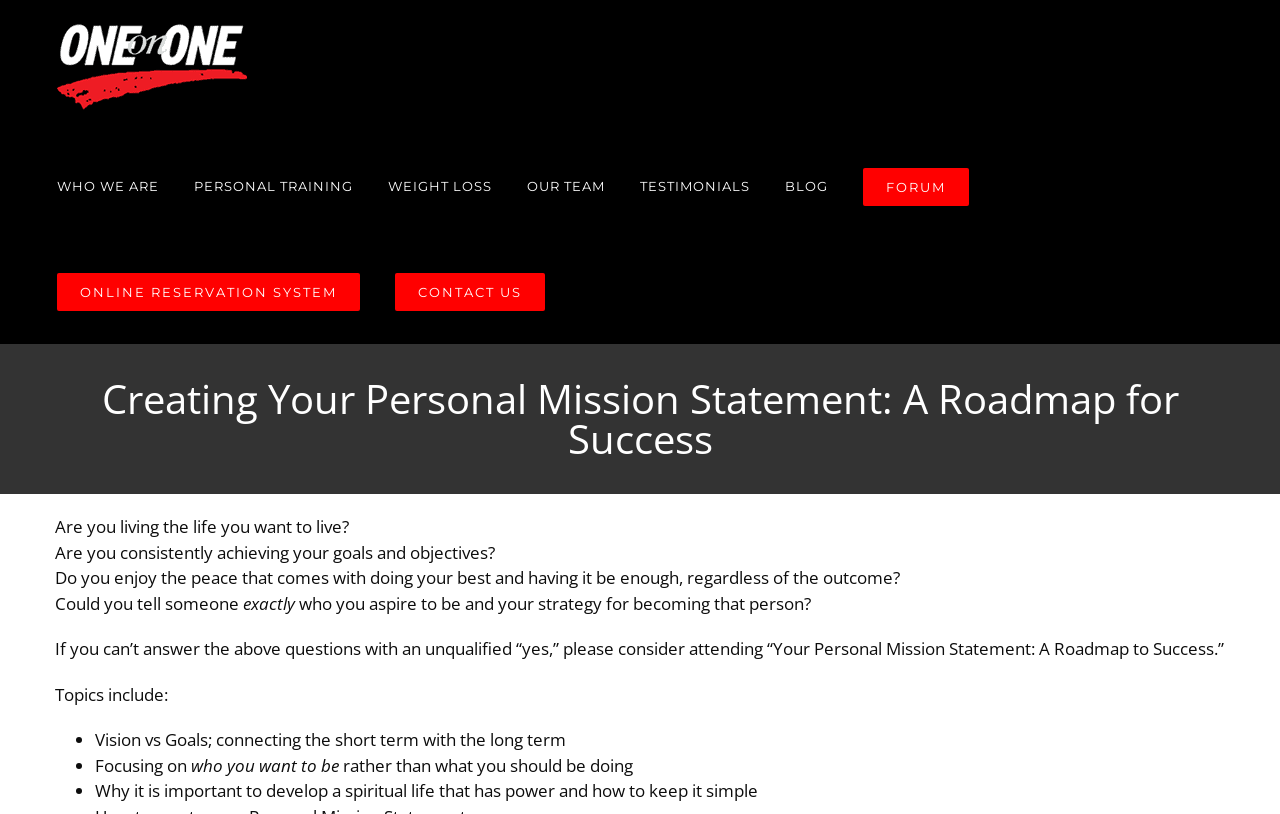Indicate the bounding box coordinates of the element that needs to be clicked to satisfy the following instruction: "Go to WHO WE ARE page". The coordinates should be four float numbers between 0 and 1, i.e., [left, top, right, bottom].

[0.044, 0.165, 0.124, 0.294]